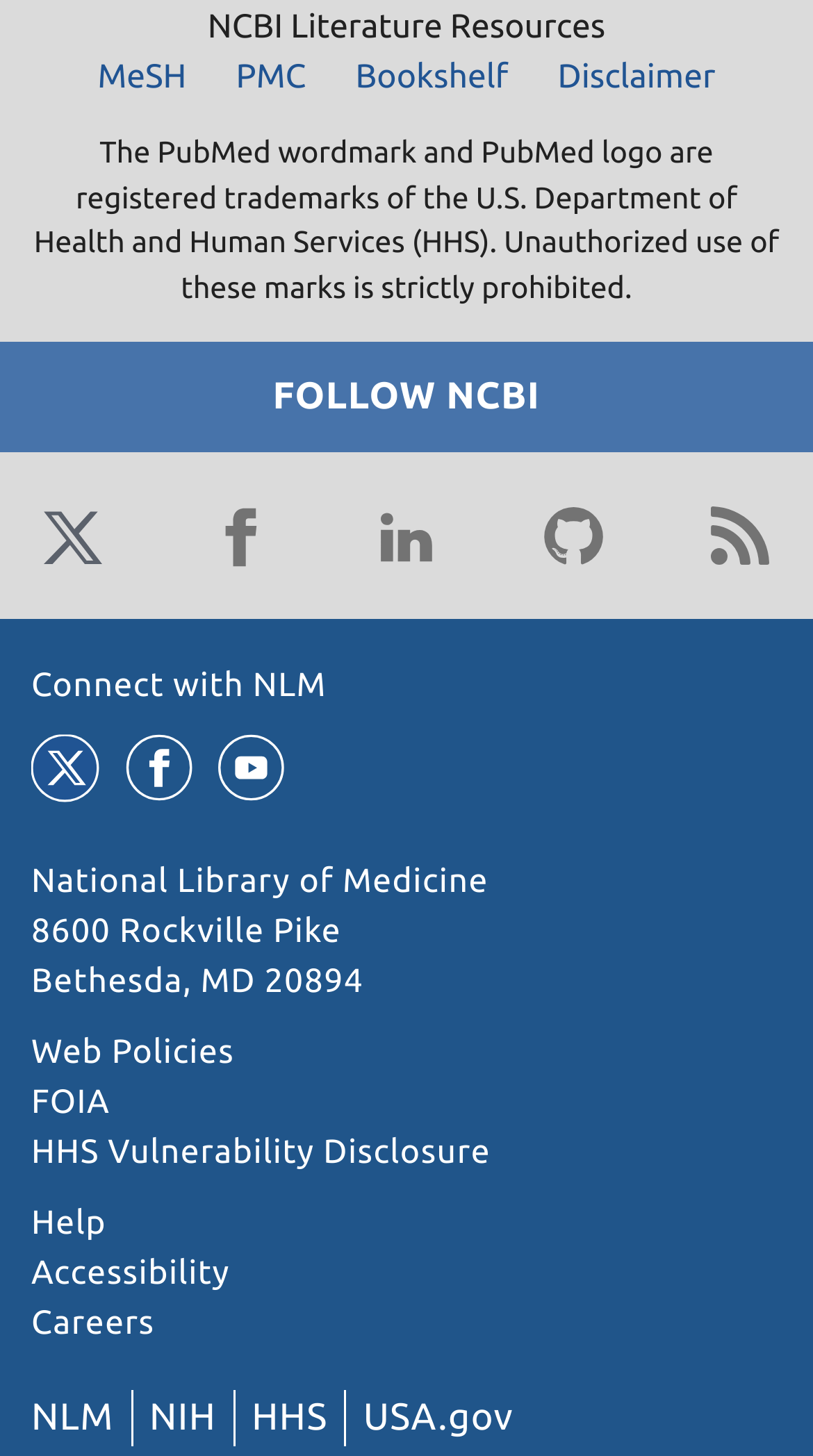Please determine the bounding box coordinates of the area that needs to be clicked to complete this task: 'View the National Library of Medicine's blog'. The coordinates must be four float numbers between 0 and 1, formatted as [left, top, right, bottom].

[0.859, 0.34, 0.962, 0.397]